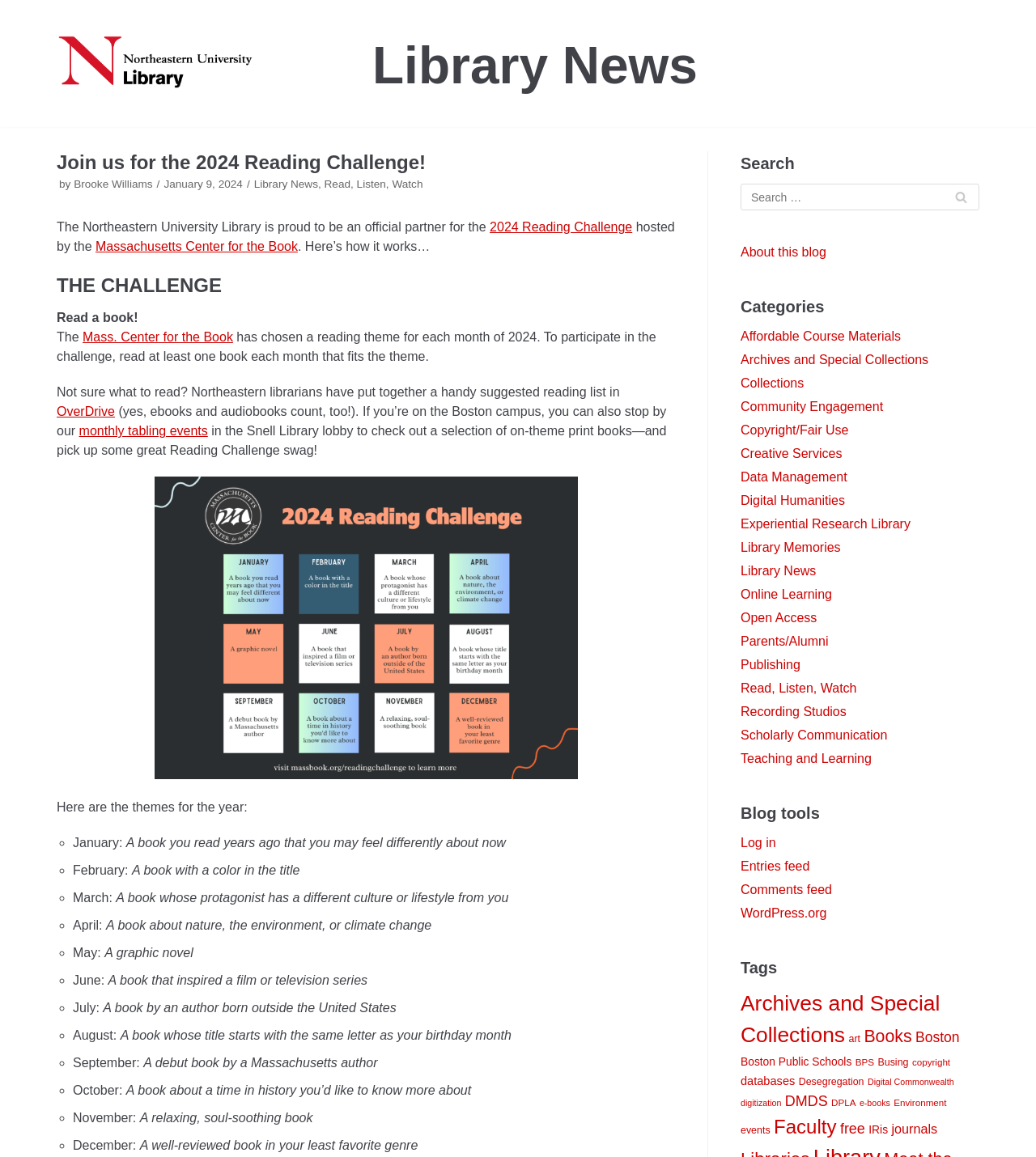Explain the webpage in detail.

The webpage is about the 2024 Reading Challenge hosted by the Northeastern University Library. At the top, there is a logo of the Northeastern University Library and a link to "Library News". Below that, there is a heading "Join us for the 2024 Reading Challenge!" with the name of the author, Brooke Williams, and the date of the post, January 9, 2024.

The main content of the page is divided into sections. The first section explains the challenge, stating that the Massachusetts Center for the Book has chosen a reading theme for each month of 2024, and participants need to read at least one book each month that fits the theme. There is also a suggested reading list available in OverDrive, and a mention of monthly tabling events in the Snell Library lobby where participants can check out on-theme print books and pick up Reading Challenge swag.

The next section displays a figure with a link to "2024 Reading Challenge topics by month", which is an image with the themes for each month. Below that, there is a list of the themes, with each month listed separately, along with a brief description of the theme.

At the bottom of the page, there is a search bar with a button to search for specific topics. There are also links to "About this blog", "Categories", and various other topics such as "Affordable Course Materials", "Archives and Special Collections", "Collections", and "Community Engagement".